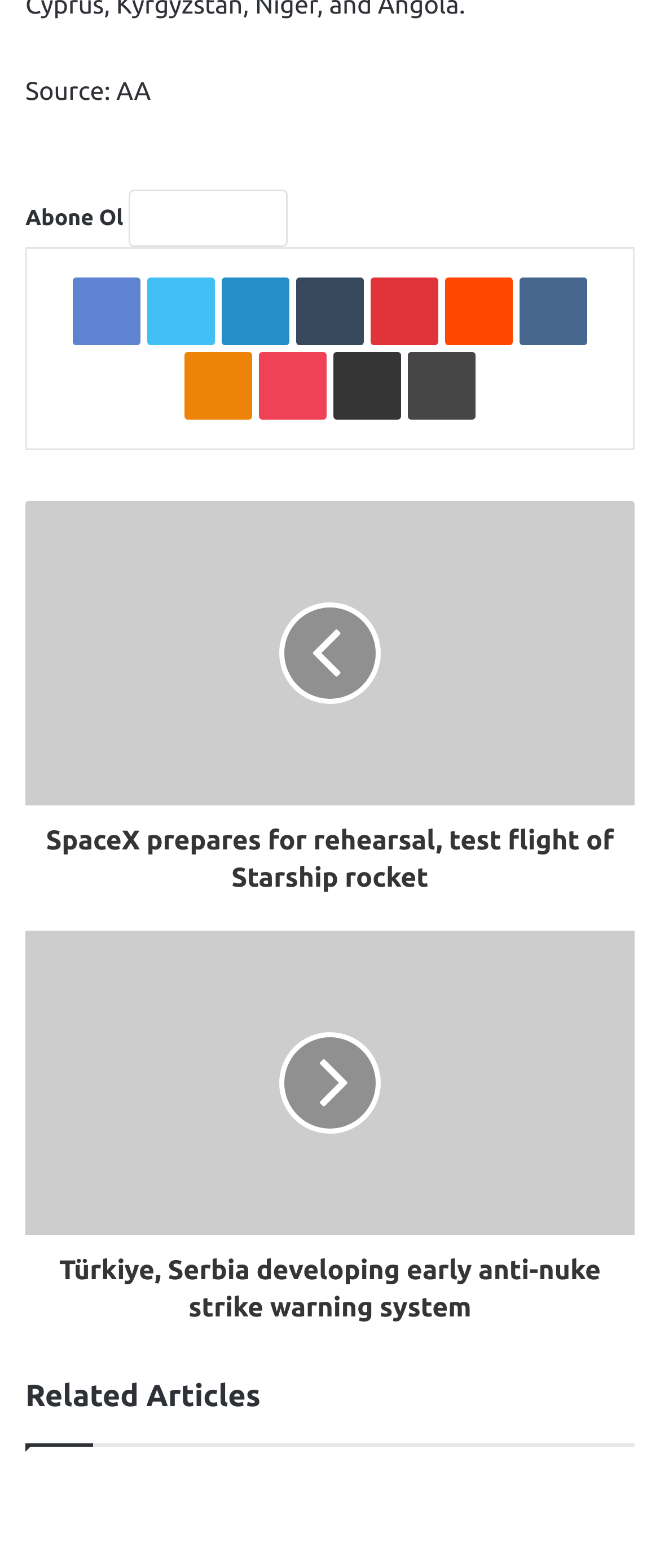Bounding box coordinates are to be given in the format (top-left x, top-left y, bottom-right x, bottom-right y). All values must be floating point numbers between 0 and 1. Provide the bounding box coordinate for the UI element described as: Odnoklassniki

[0.279, 0.225, 0.382, 0.268]